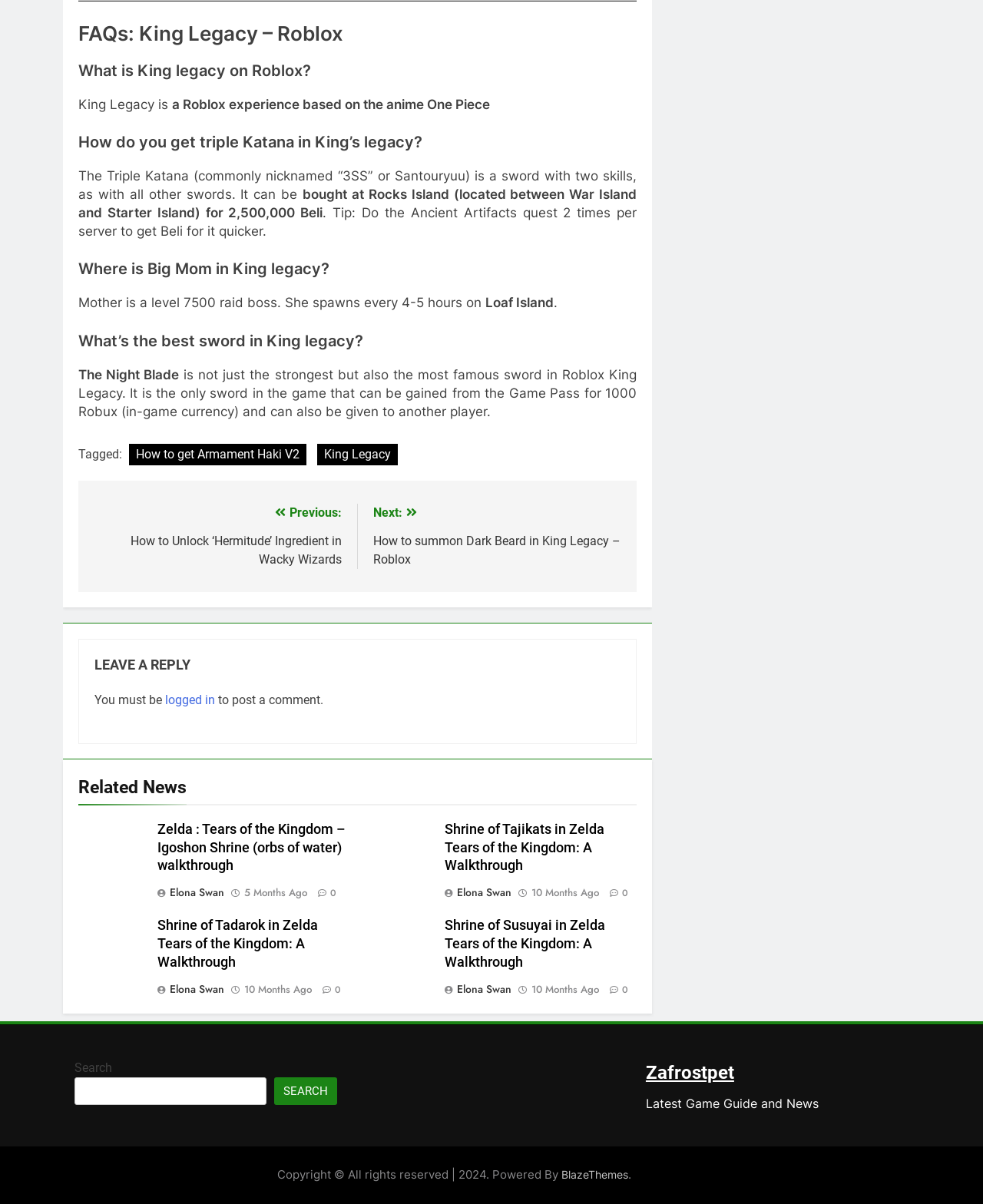Identify the bounding box coordinates of the element to click to follow this instruction: 'Leave a reply'. Ensure the coordinates are four float values between 0 and 1, provided as [left, top, right, bottom].

[0.096, 0.544, 0.631, 0.561]